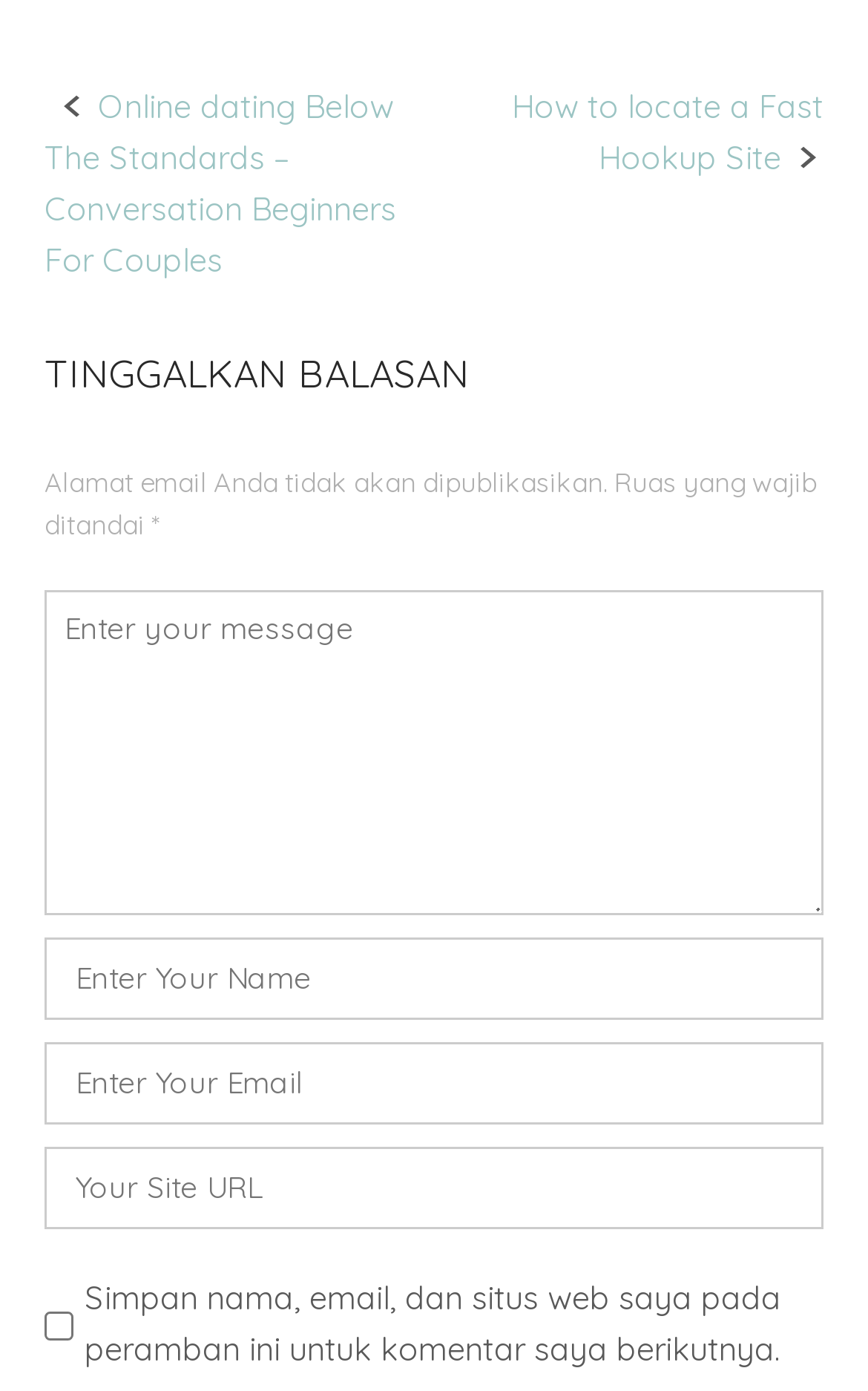What is the difference between the 'Nama' and 'Email' textboxes?
Give a detailed response to the question by analyzing the screenshot.

The 'Nama' and 'Email' textboxes are both required fields, but the 'Email' textbox has an additional description or notes, indicated by the 'describedby' attribute. This suggests that the 'Email' field may have specific formatting or content requirements that are not applicable to the 'Nama' field.